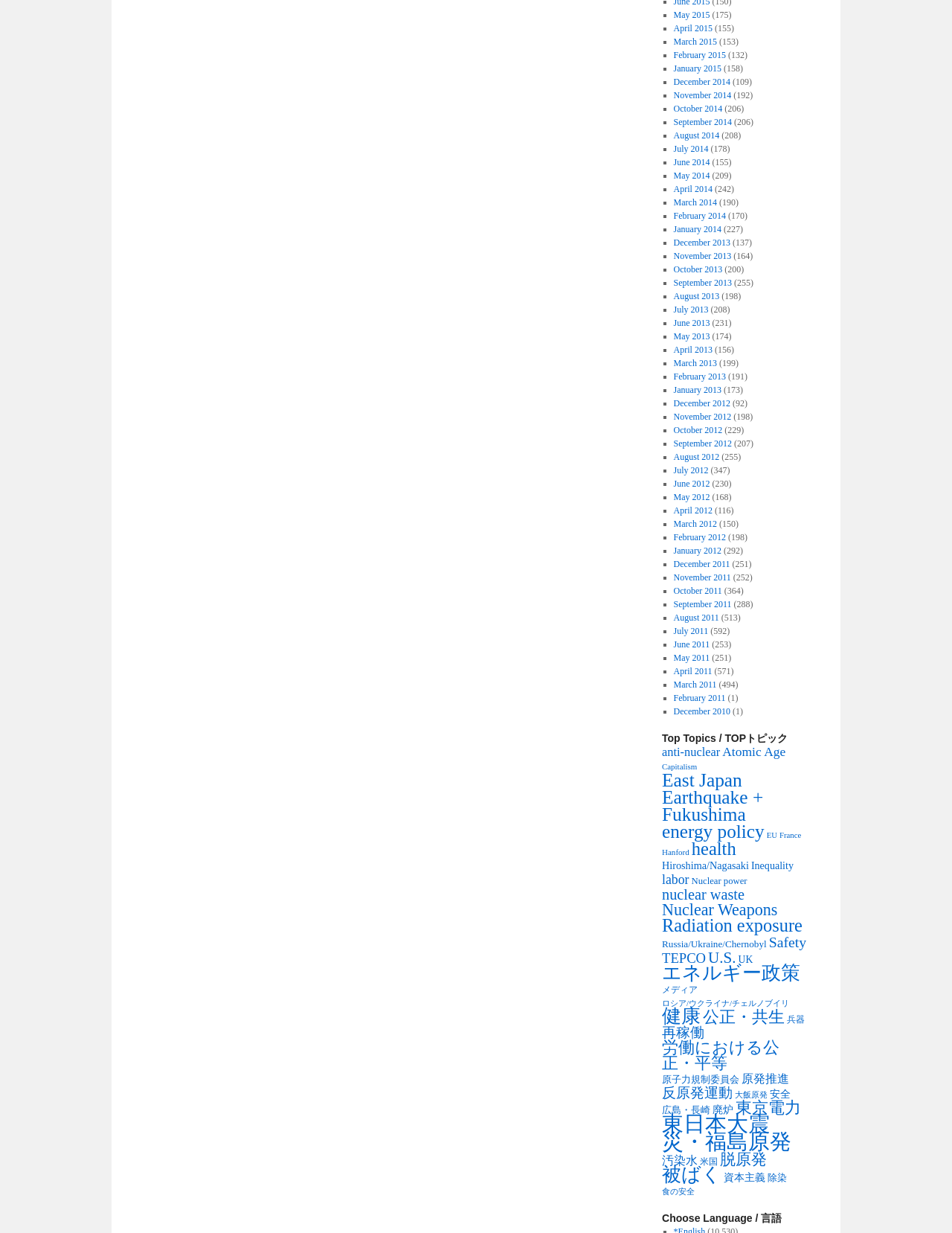Determine the bounding box coordinates of the UI element that matches the following description: "公正・共生". The coordinates should be four float numbers between 0 and 1 in the format [left, top, right, bottom].

[0.738, 0.817, 0.824, 0.832]